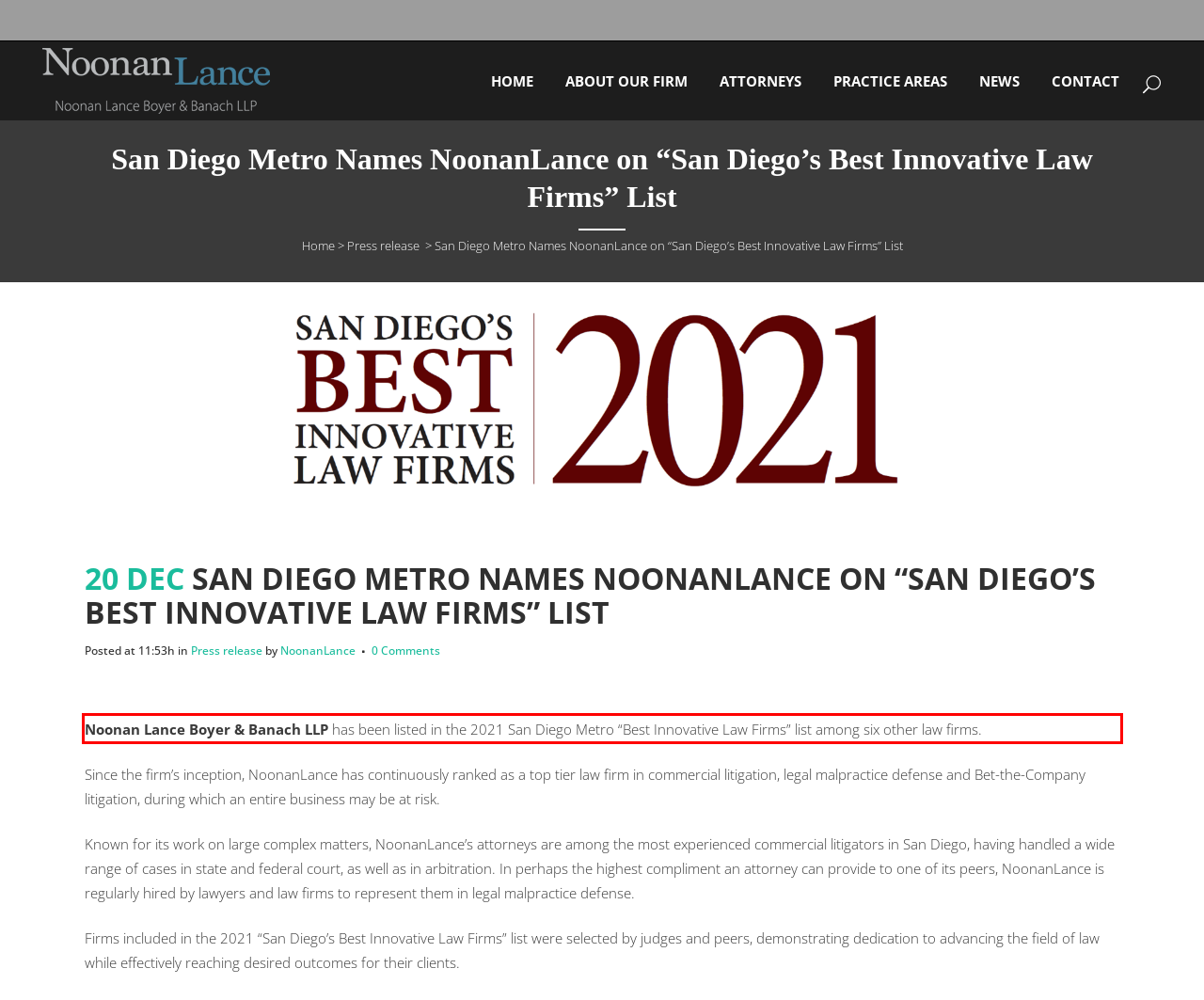The screenshot provided shows a webpage with a red bounding box. Apply OCR to the text within this red bounding box and provide the extracted content.

Noonan Lance Boyer & Banach LLP has been listed in the 2021 San Diego Metro “Best Innovative Law Firms” list among six other law firms.